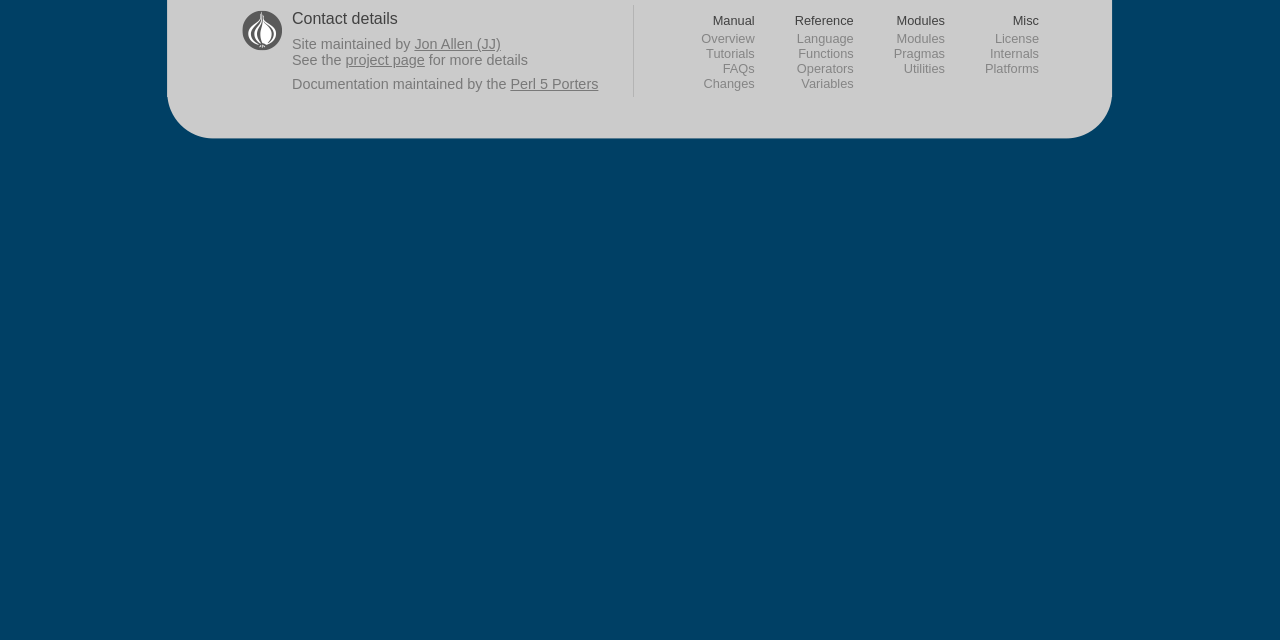Using the provided description: "Pragmas", find the bounding box coordinates of the corresponding UI element. The output should be four float numbers between 0 and 1, in the format [left, top, right, bottom].

[0.698, 0.072, 0.738, 0.095]